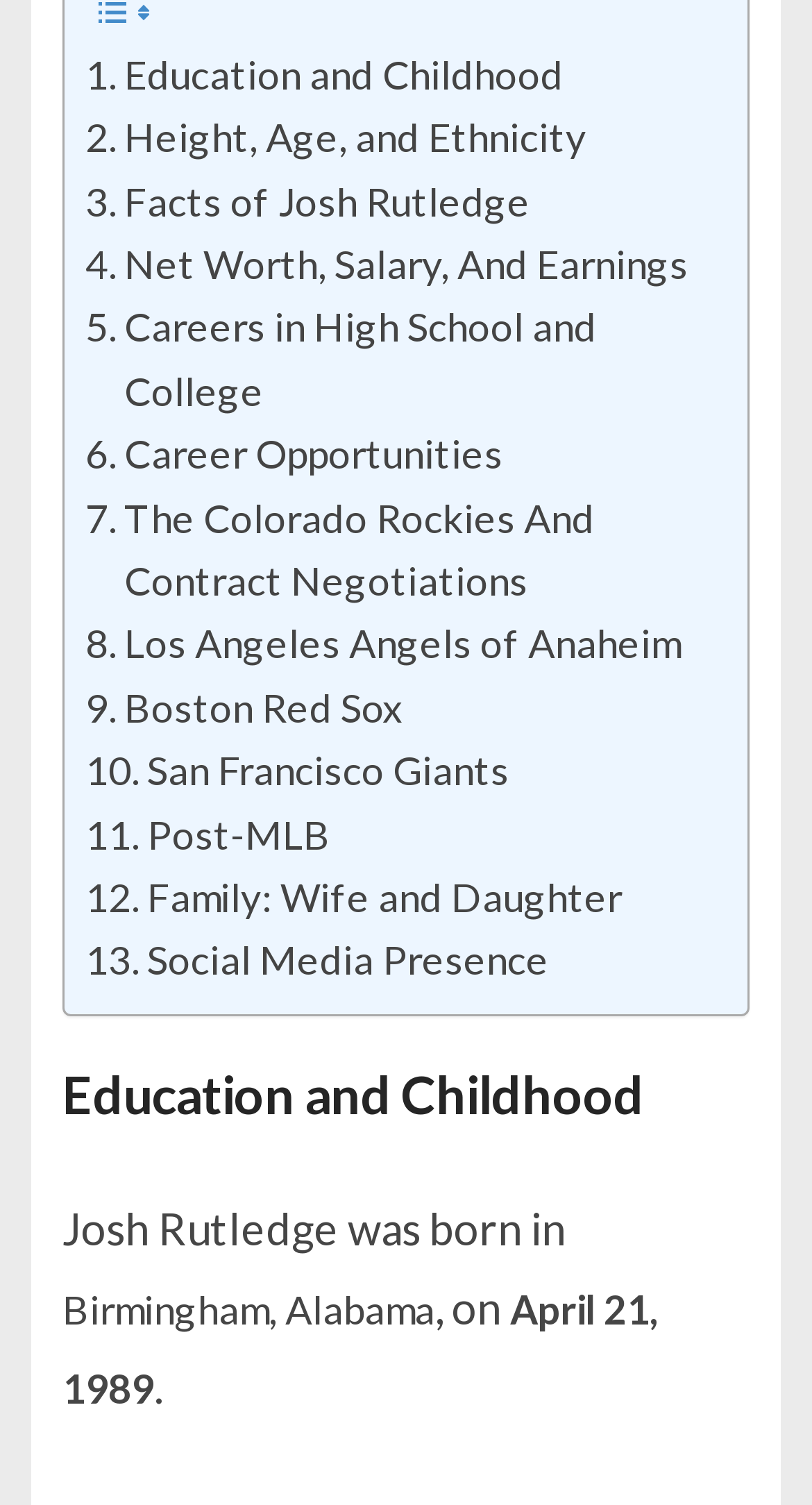Show the bounding box coordinates for the element that needs to be clicked to execute the following instruction: "View 'Net Worth, Salary, And Earnings'". Provide the coordinates in the form of four float numbers between 0 and 1, i.e., [left, top, right, bottom].

[0.105, 0.155, 0.848, 0.197]